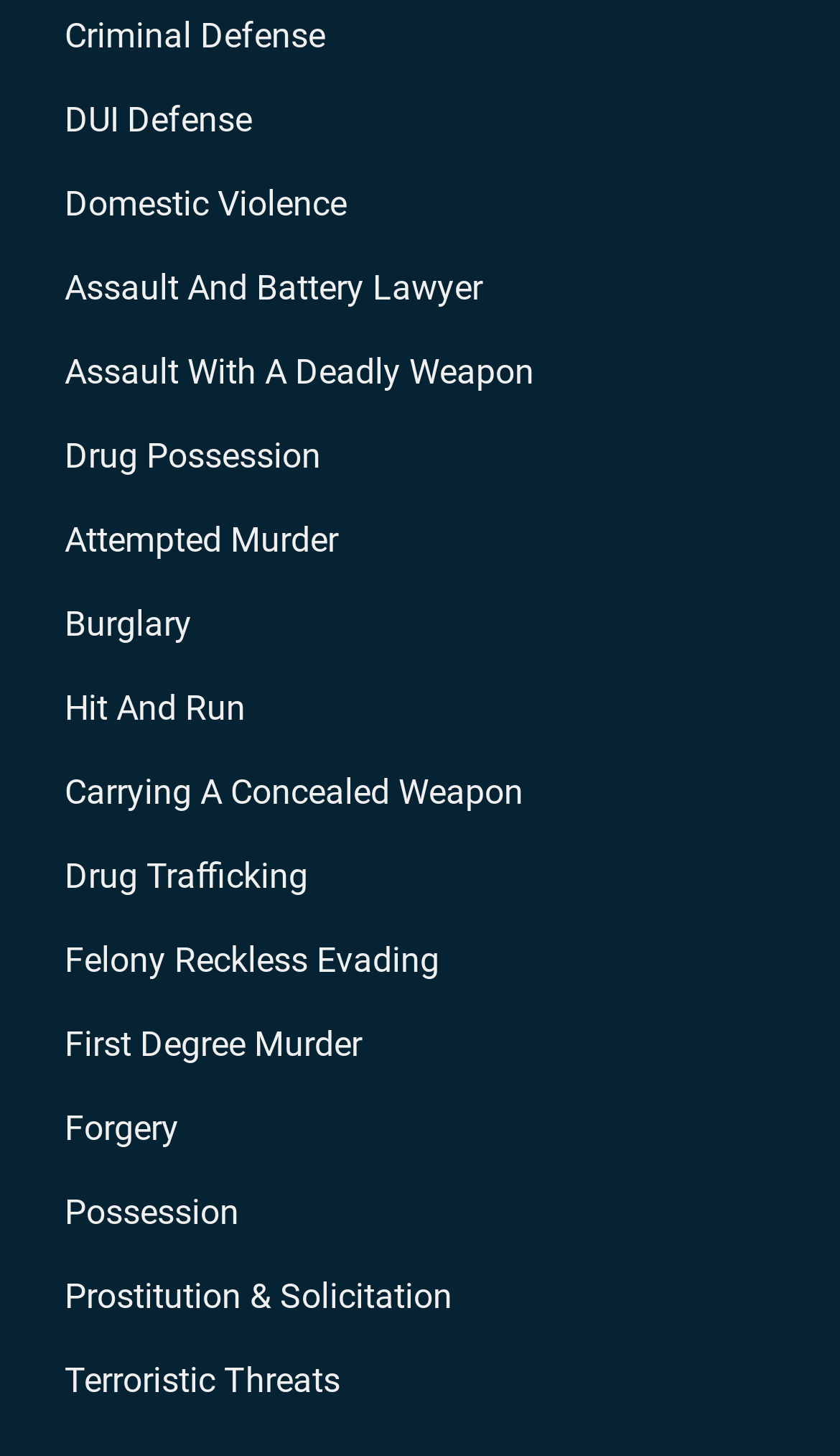Give a concise answer using one word or a phrase to the following question:
What is the width of the 'Drug Possession' link?

0.305